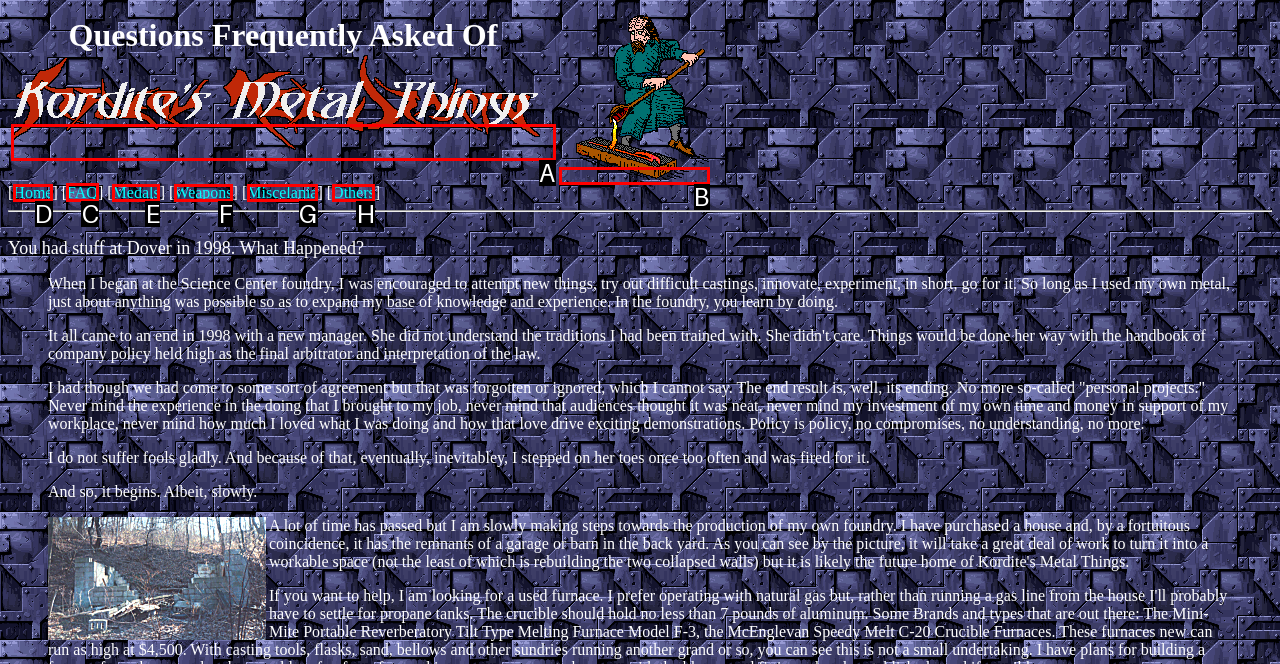Identify the correct UI element to click on to achieve the task: Go to 'HOME'. Provide the letter of the appropriate element directly from the available choices.

None